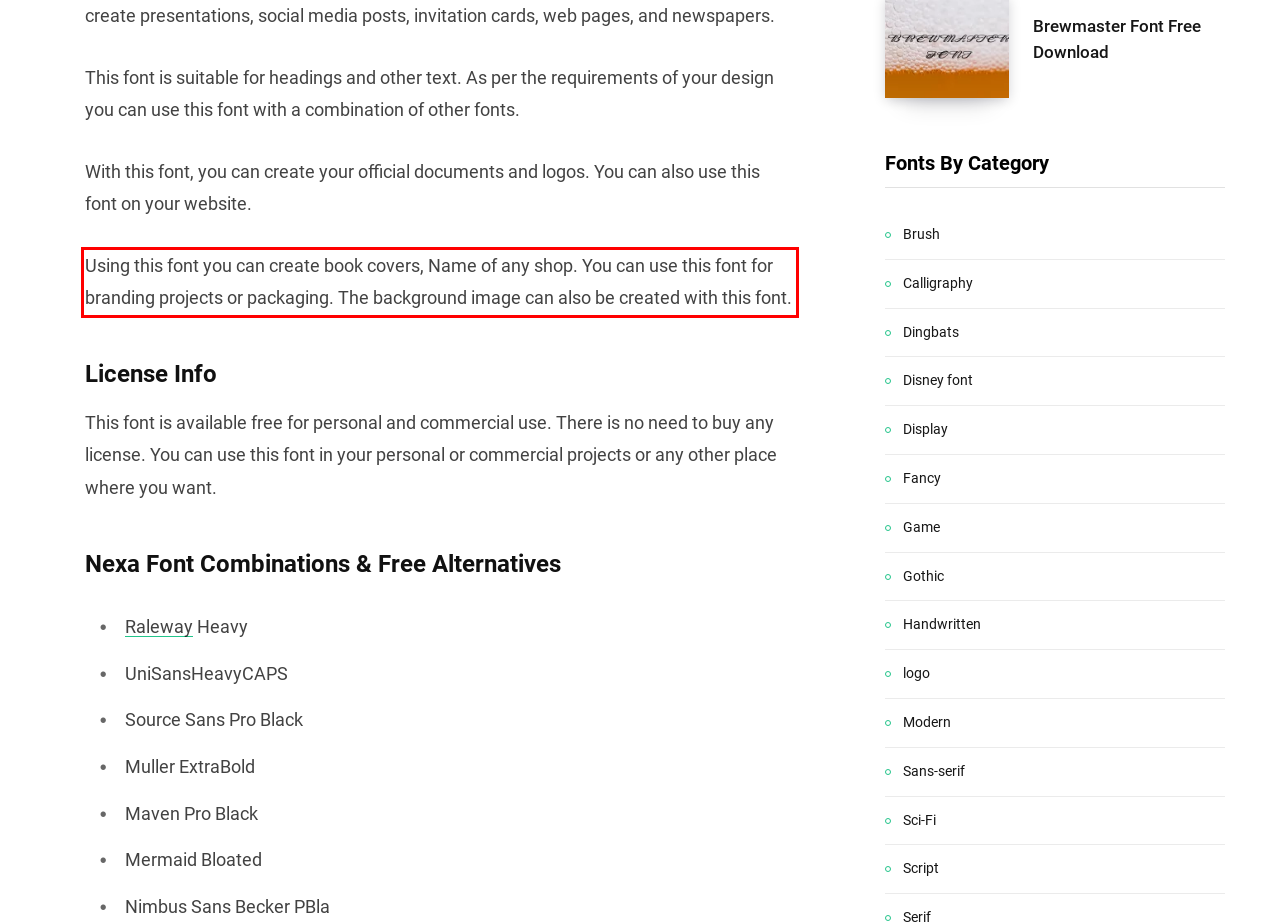Examine the screenshot of the webpage, locate the red bounding box, and perform OCR to extract the text contained within it.

Using this font you can create book covers, Name of any shop. You can use this font for branding projects or packaging. The background image can also be created with this font.